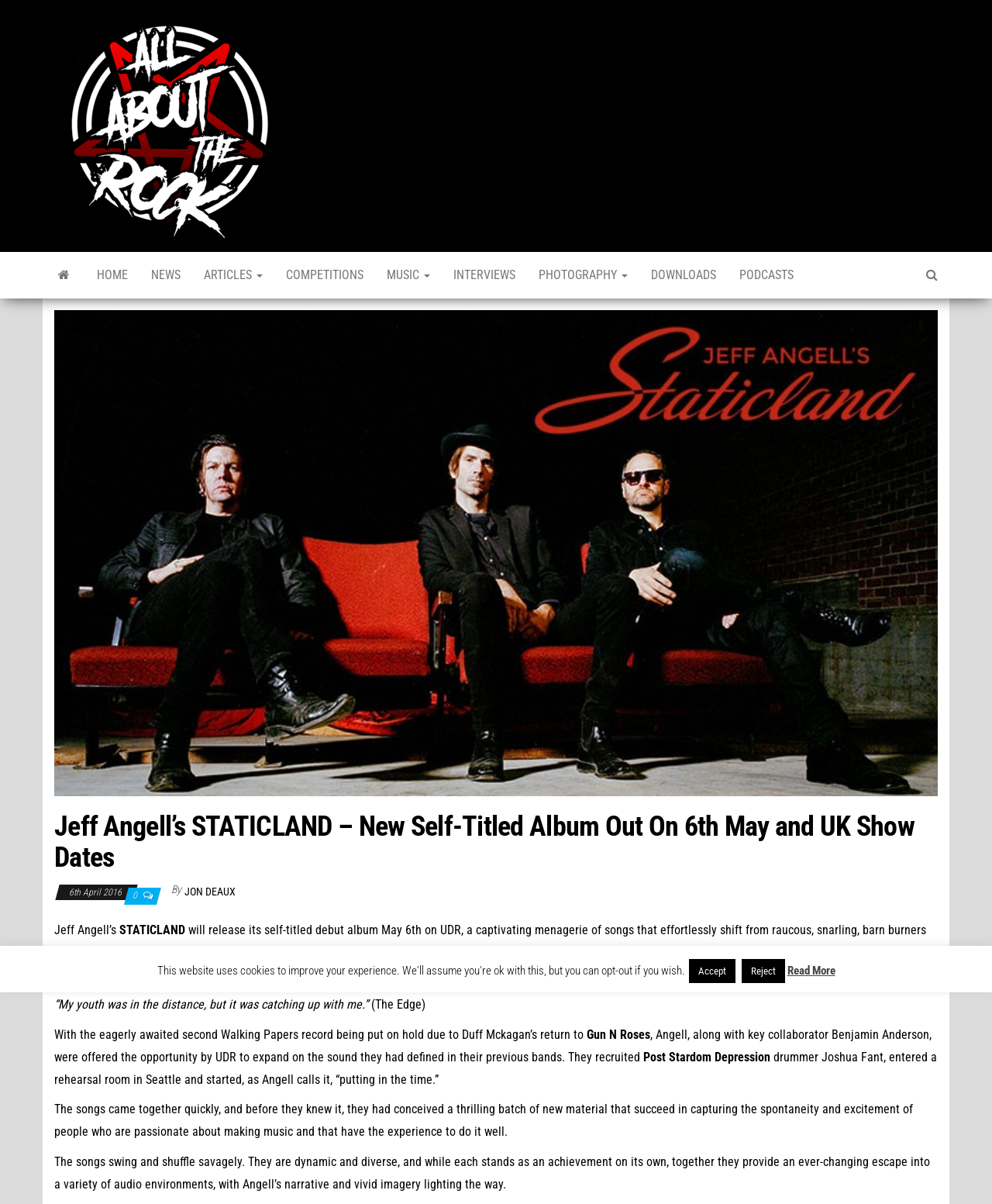Determine the bounding box coordinates of the region to click in order to accomplish the following instruction: "Check the 'NEWS' section". Provide the coordinates as four float numbers between 0 and 1, specifically [left, top, right, bottom].

[0.141, 0.209, 0.194, 0.248]